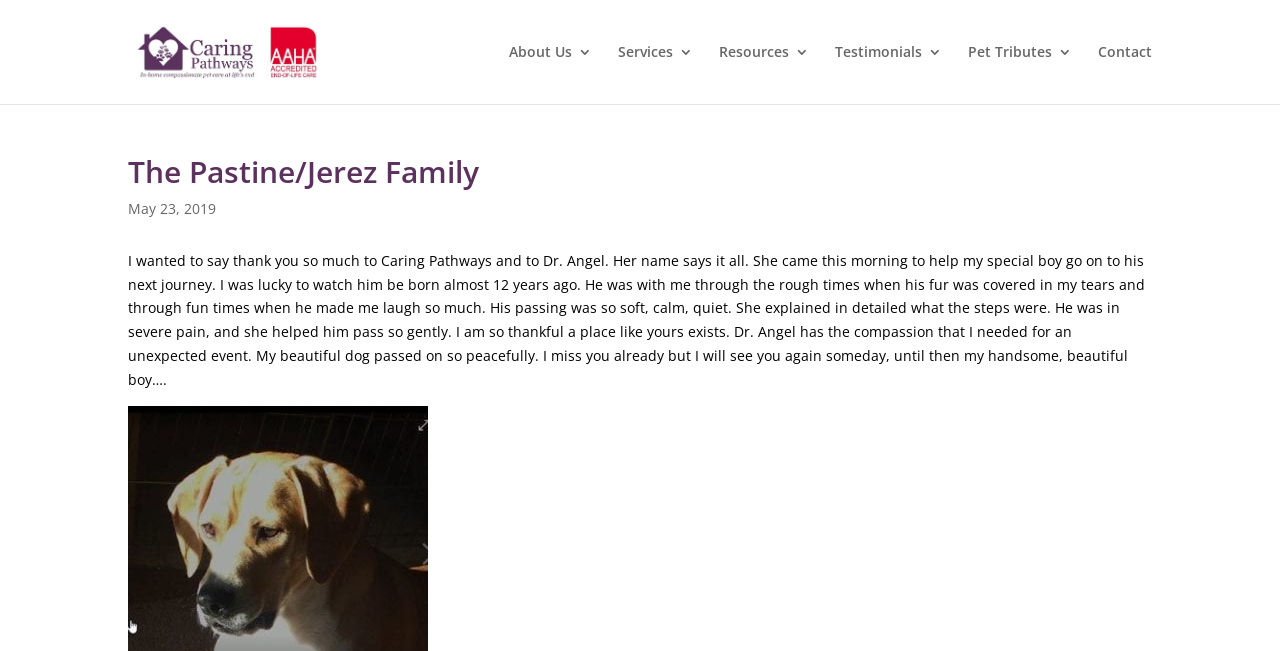From the element description: "Testimonials", extract the bounding box coordinates of the UI element. The coordinates should be expressed as four float numbers between 0 and 1, in the order [left, top, right, bottom].

[0.652, 0.069, 0.736, 0.16]